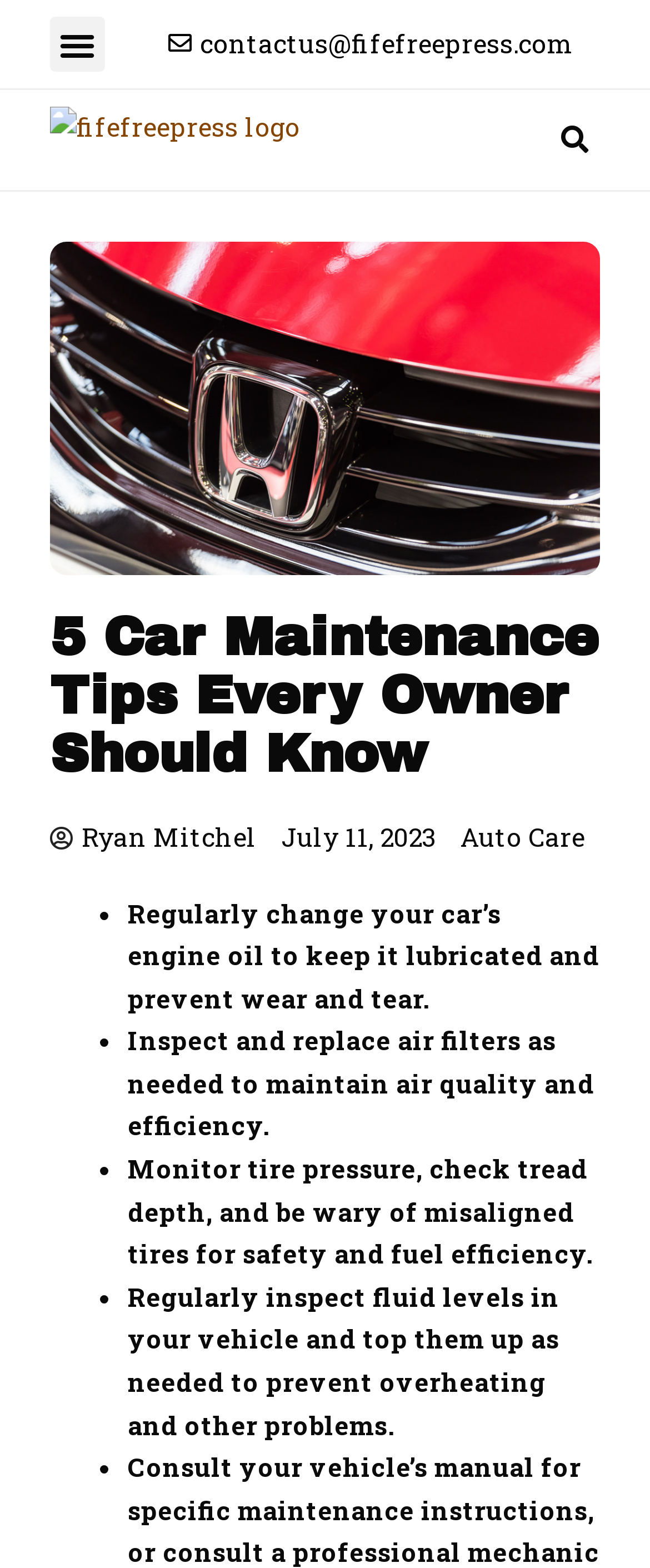Produce an extensive caption that describes everything on the webpage.

The webpage is an article about car maintenance tips, with a focus on improving vehicle performance, extending the life of the vehicle, and saving money on repairs. 

At the top left of the page, there is a menu toggle button and a logo of Fife Free Press, which is an image. To the right of the logo, there is a contact email address displayed as static text. 

Below the logo, there is a search bar with a search button and a close-up image of a car's logo, specifically a Honda logo. 

The main content of the article starts with a heading that reads "5 Car Maintenance Tips Every Owner Should Know". Below the heading, there is an image, and then the author's name, "Ryan Mitchel", and the publication date, "July 11, 2023", are displayed as static text. 

There is a link to "Auto Care" on the right side of the author's name and publication date. 

The article then lists five car maintenance tips, each preceded by a bullet point. The tips include regularly changing the car's engine oil, inspecting and replacing air filters, monitoring tire pressure, regularly inspecting fluid levels, and topping them up as needed. Each tip is displayed as static text, with the bullet points aligned to the left of the text.